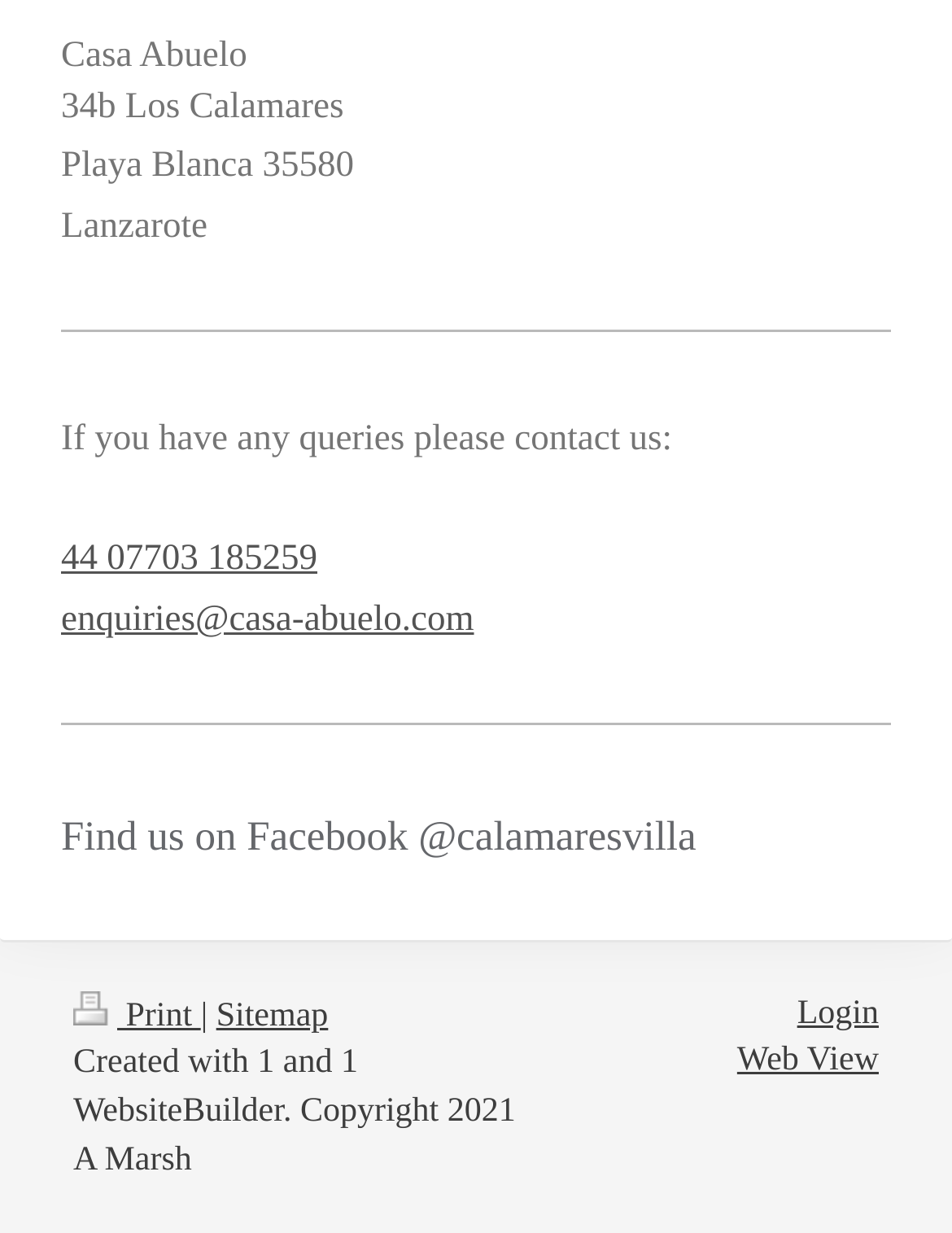Locate the UI element that matches the description Web View in the webpage screenshot. Return the bounding box coordinates in the format (top-left x, top-left y, bottom-right x, bottom-right y), with values ranging from 0 to 1.

[0.774, 0.846, 0.923, 0.876]